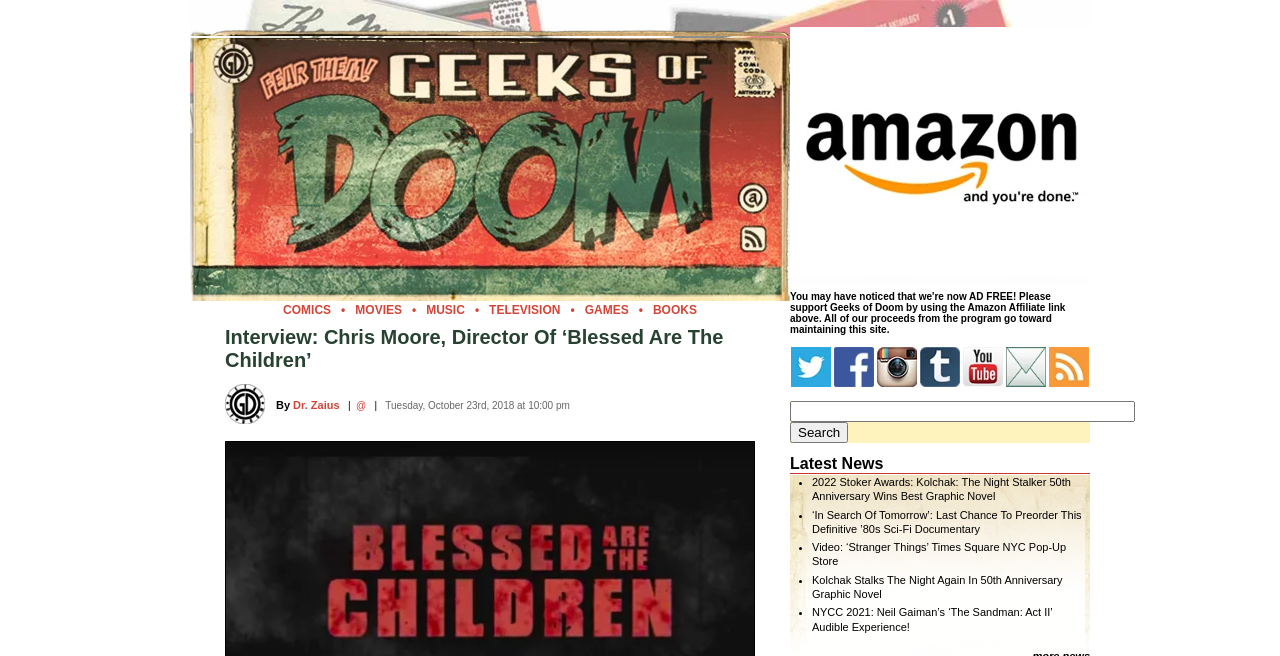Please predict the bounding box coordinates (top-left x, top-left y, bottom-right x, bottom-right y) for the UI element in the screenshot that fits the description: MUSIC

[0.333, 0.462, 0.363, 0.483]